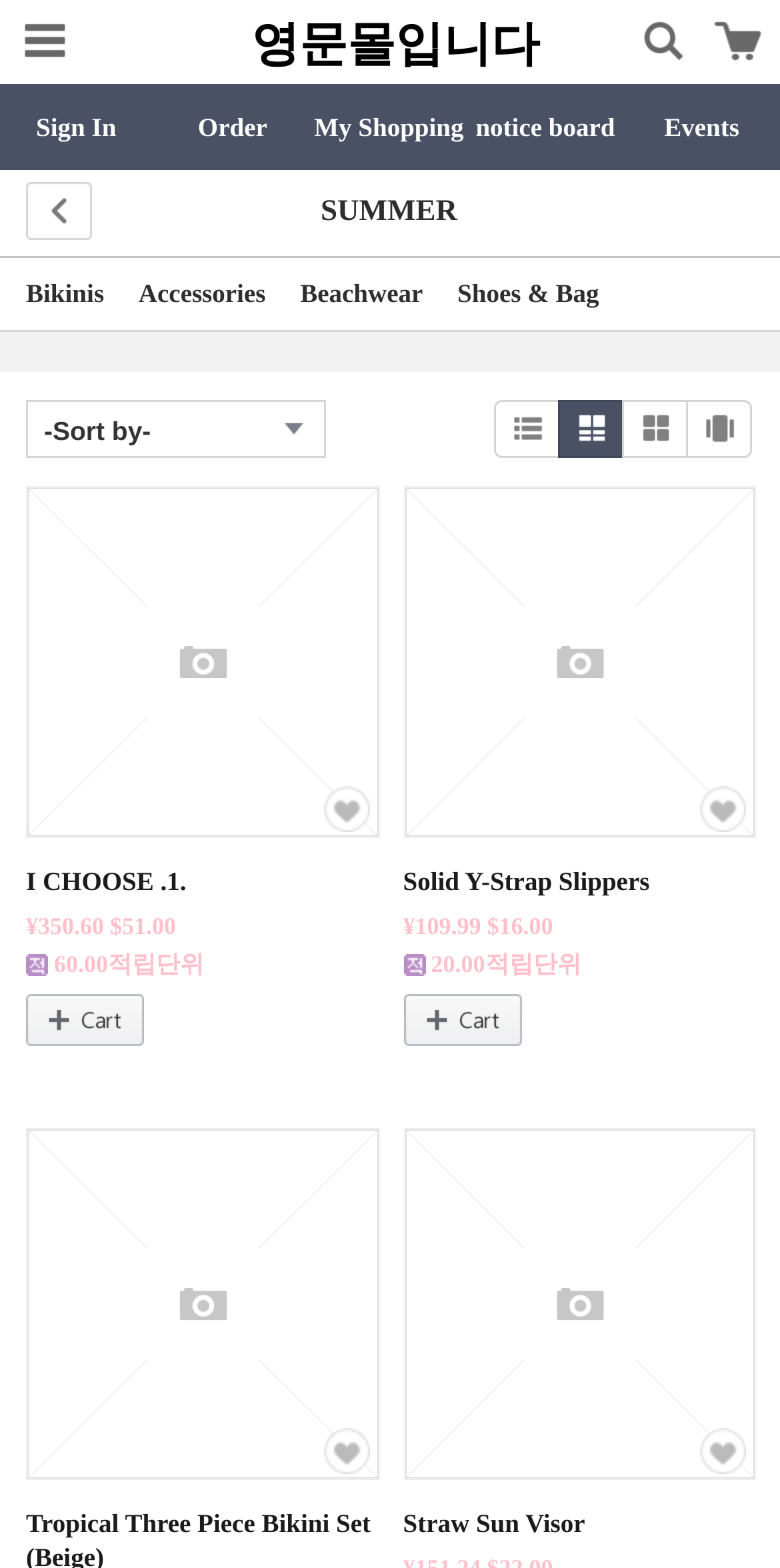Identify the bounding box coordinates of the specific part of the webpage to click to complete this instruction: "Add to wish list".

[0.414, 0.501, 0.473, 0.531]